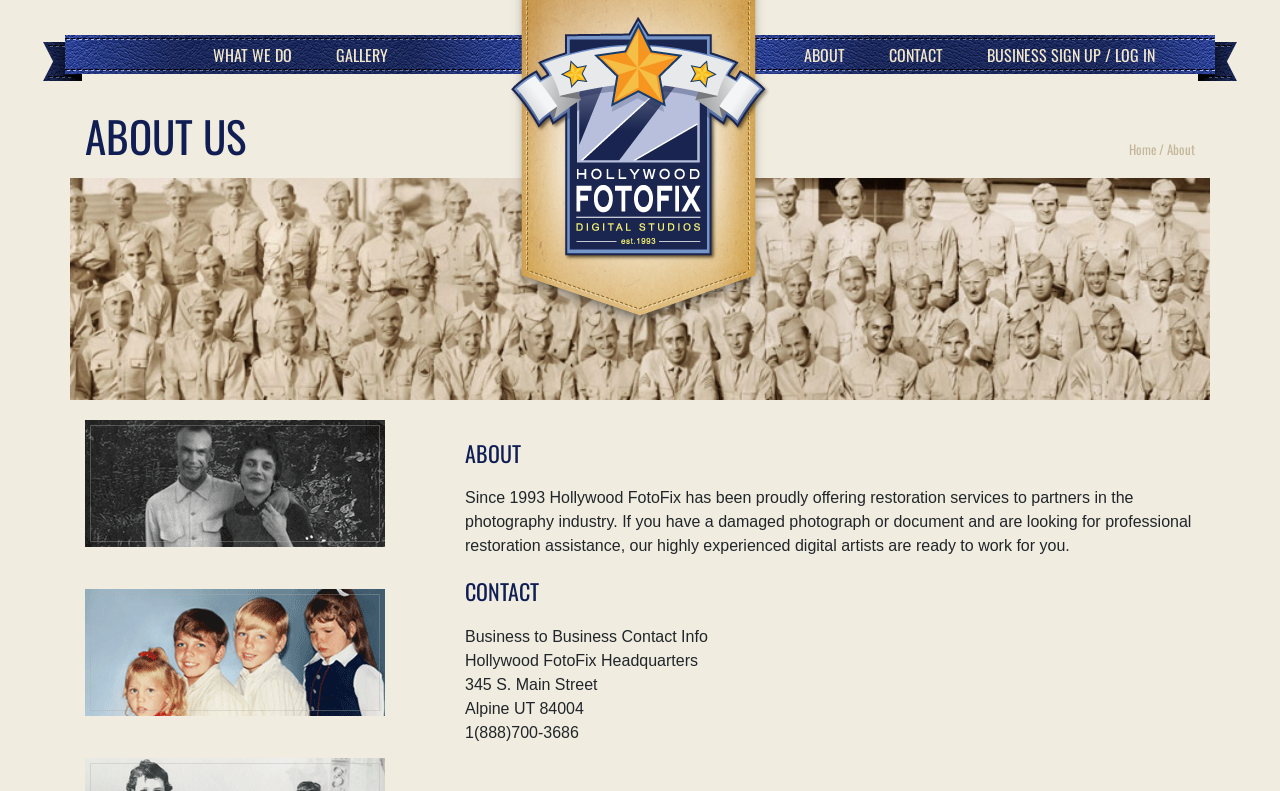Find the bounding box coordinates of the UI element according to this description: "WHAT WE DO".

[0.151, 0.054, 0.244, 0.085]